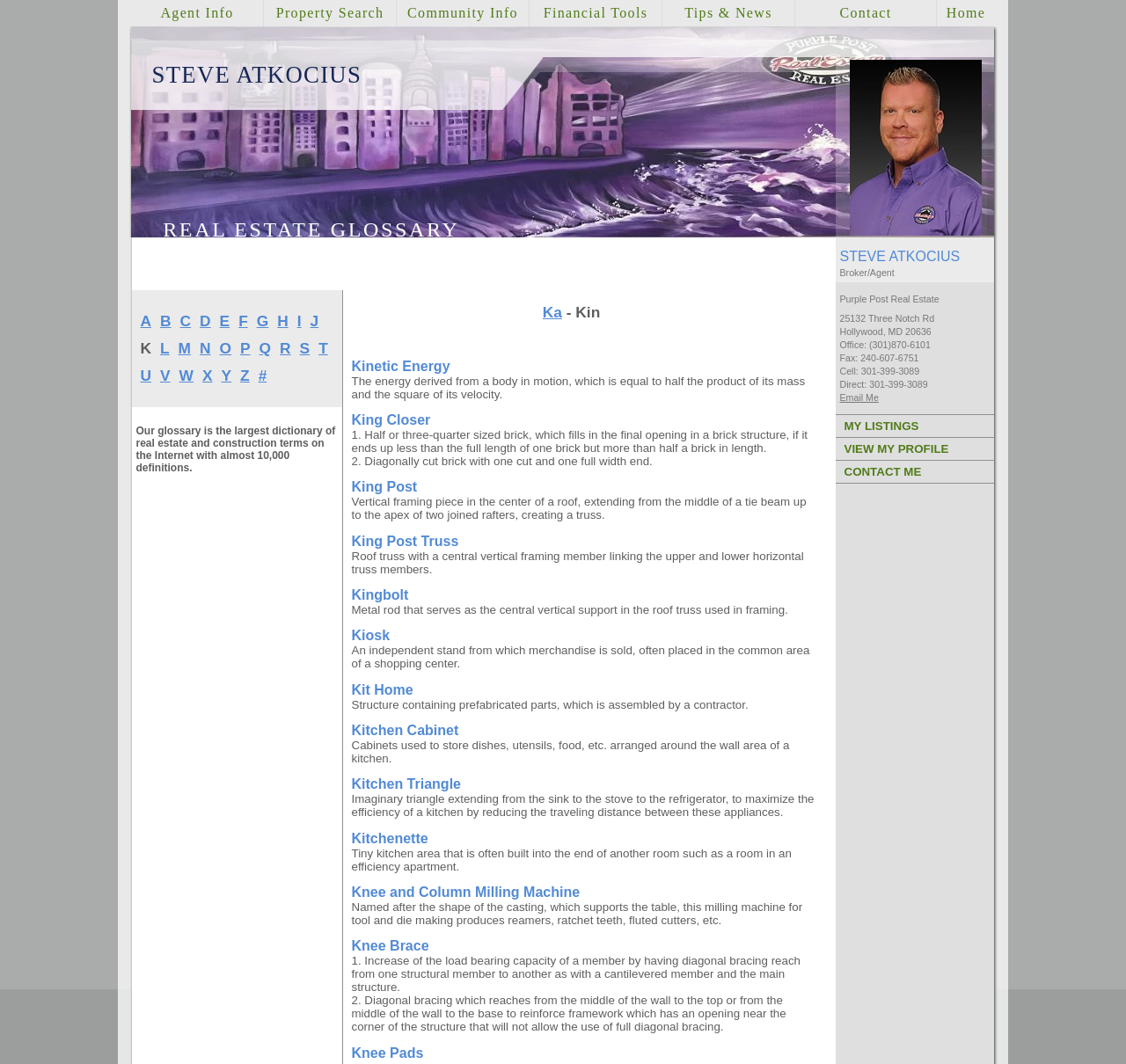What is the purpose of a 'Knee Brace'?
Please give a well-detailed answer to the question.

A 'Knee Brace' is a diagonal bracing system that increases the load bearing capacity of a structural member by providing additional support. It is often used in cantilevered members or in situations where full diagonal bracing is not possible, ensuring the stability and safety of the structure.